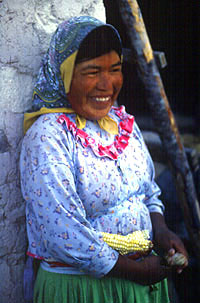Where is the Copper Canyon region located?
Please ensure your answer to the question is detailed and covers all necessary aspects.

The caption states that the Tarahumara people are from the 'rugged Copper Canyon region of northern Mexico'. This information allows us to determine the location of the Copper Canyon region.